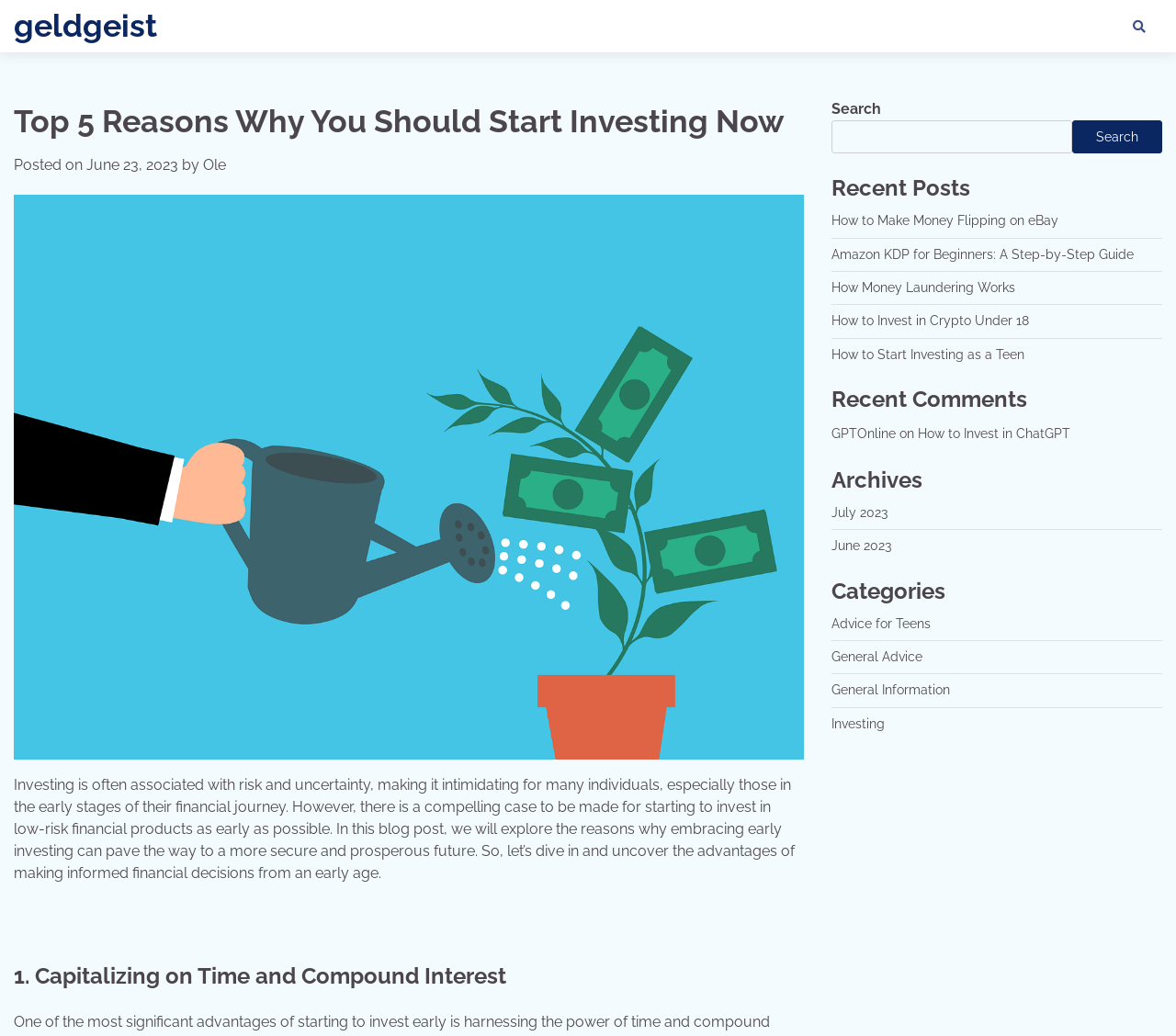Identify the bounding box of the HTML element described as: "Cosy Up".

None